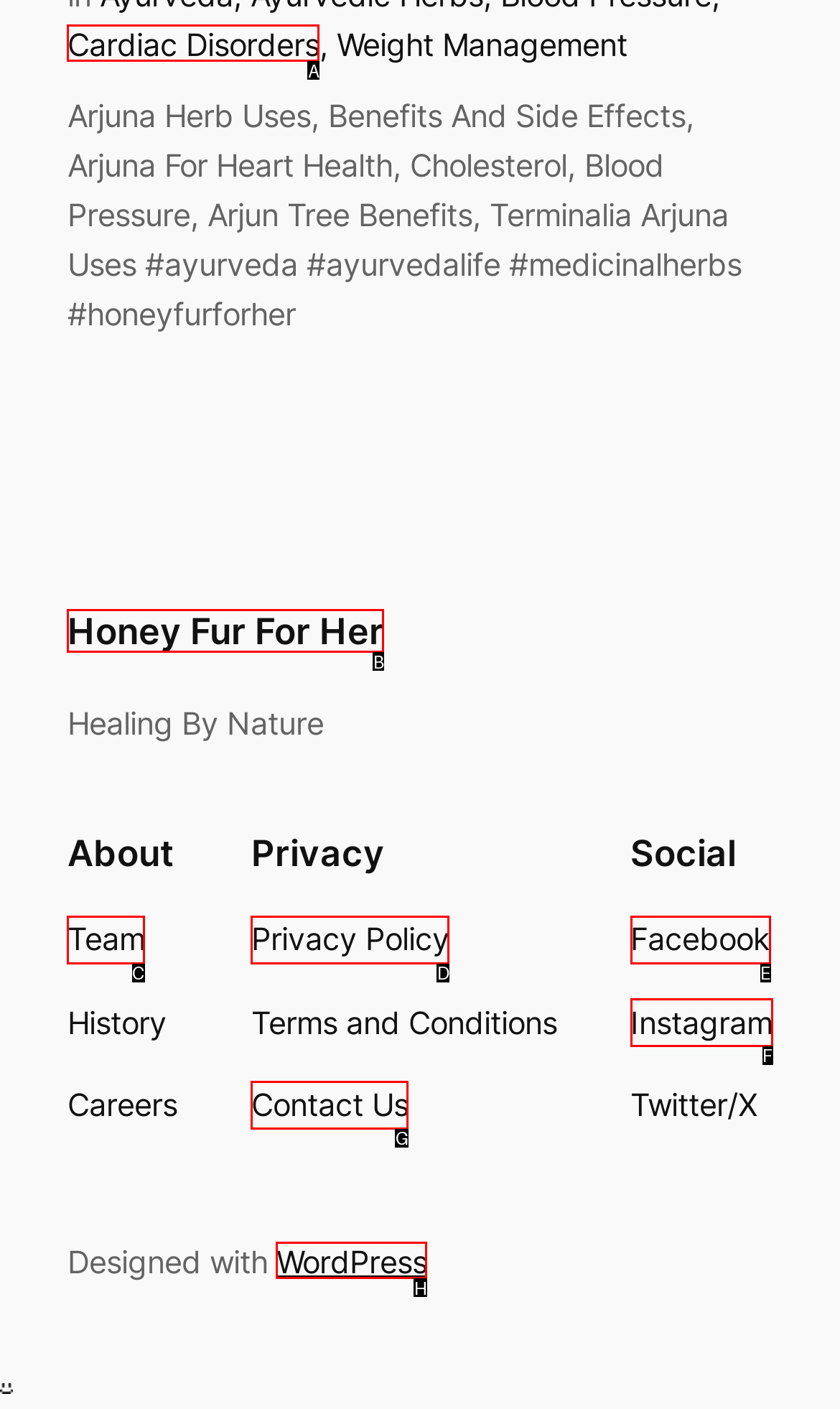Show which HTML element I need to click to perform this task: Read about the Team Answer with the letter of the correct choice.

C